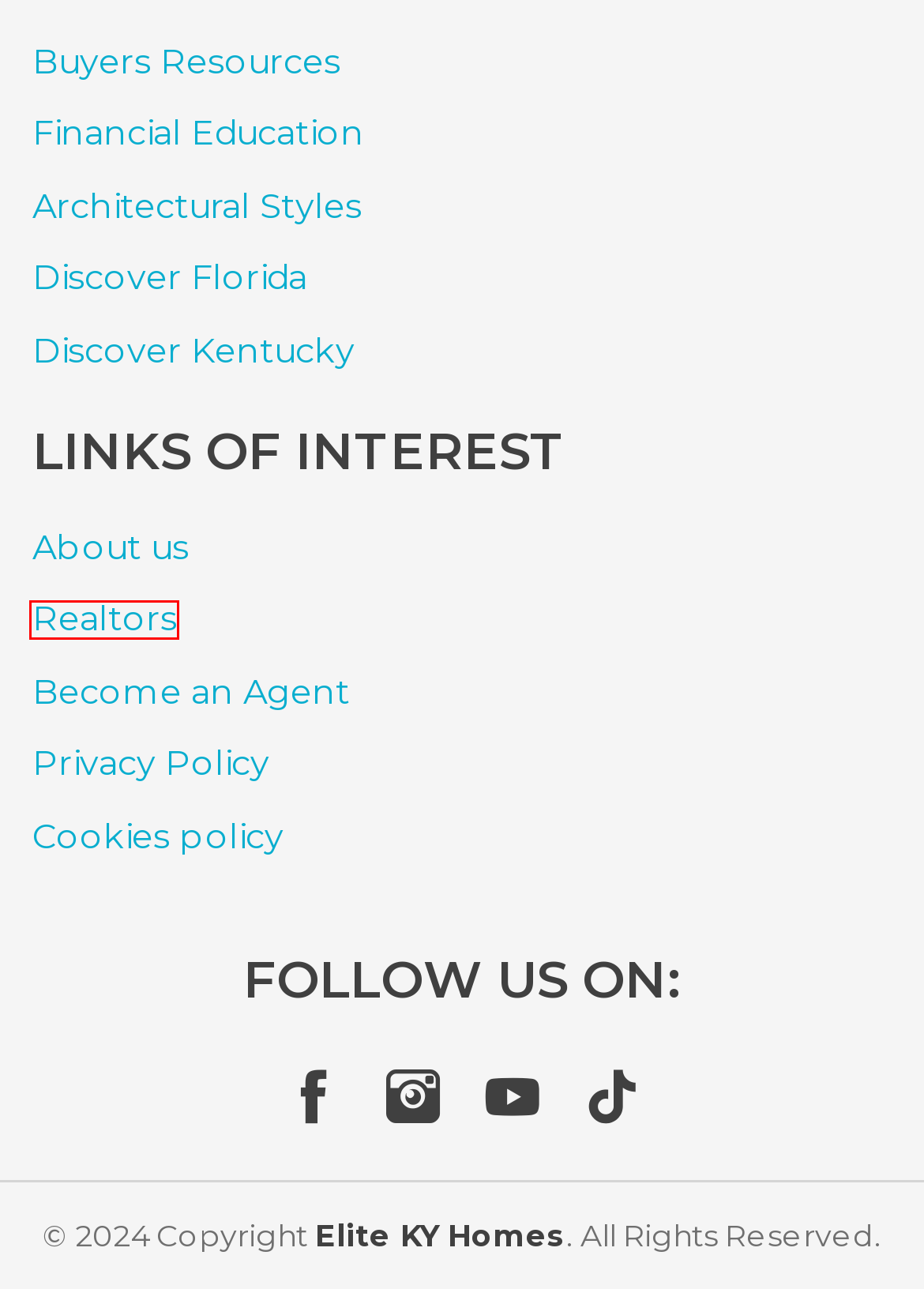Examine the webpage screenshot and identify the UI element enclosed in the red bounding box. Pick the webpage description that most accurately matches the new webpage after clicking the selected element. Here are the candidates:
A. Become a Realtor | Elite KY Homes
B. Discover Kentucky | Elite KY Homes
C. #1 Realtors in Florida and Kentucky | +7 Years of Experience
D. About Us | Elite KY Homes
E. Architectural Styles | Elite KY Homes
F. Financial Education | Elite KY Homes
G. Privacy Policy | Elite KY Homes
H. Educational Resources | Elite KY Homes

C